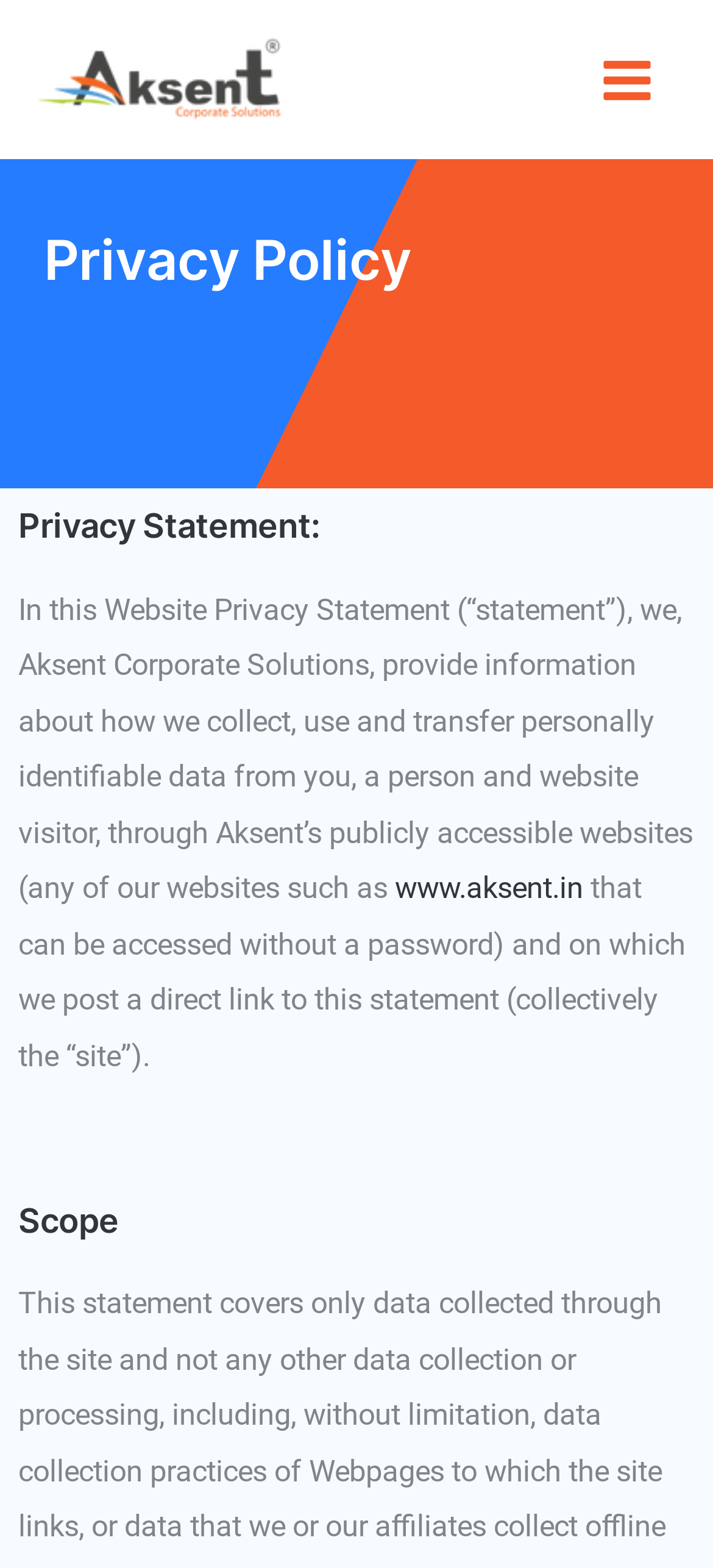Based on what you see in the screenshot, provide a thorough answer to this question: What is the name of the company?

The company name can be found in the first paragraph of the privacy policy statement, which mentions 'we, Aksent Corporate Solutions, provide information about how we collect, use and transfer personally identifiable data from you...'.